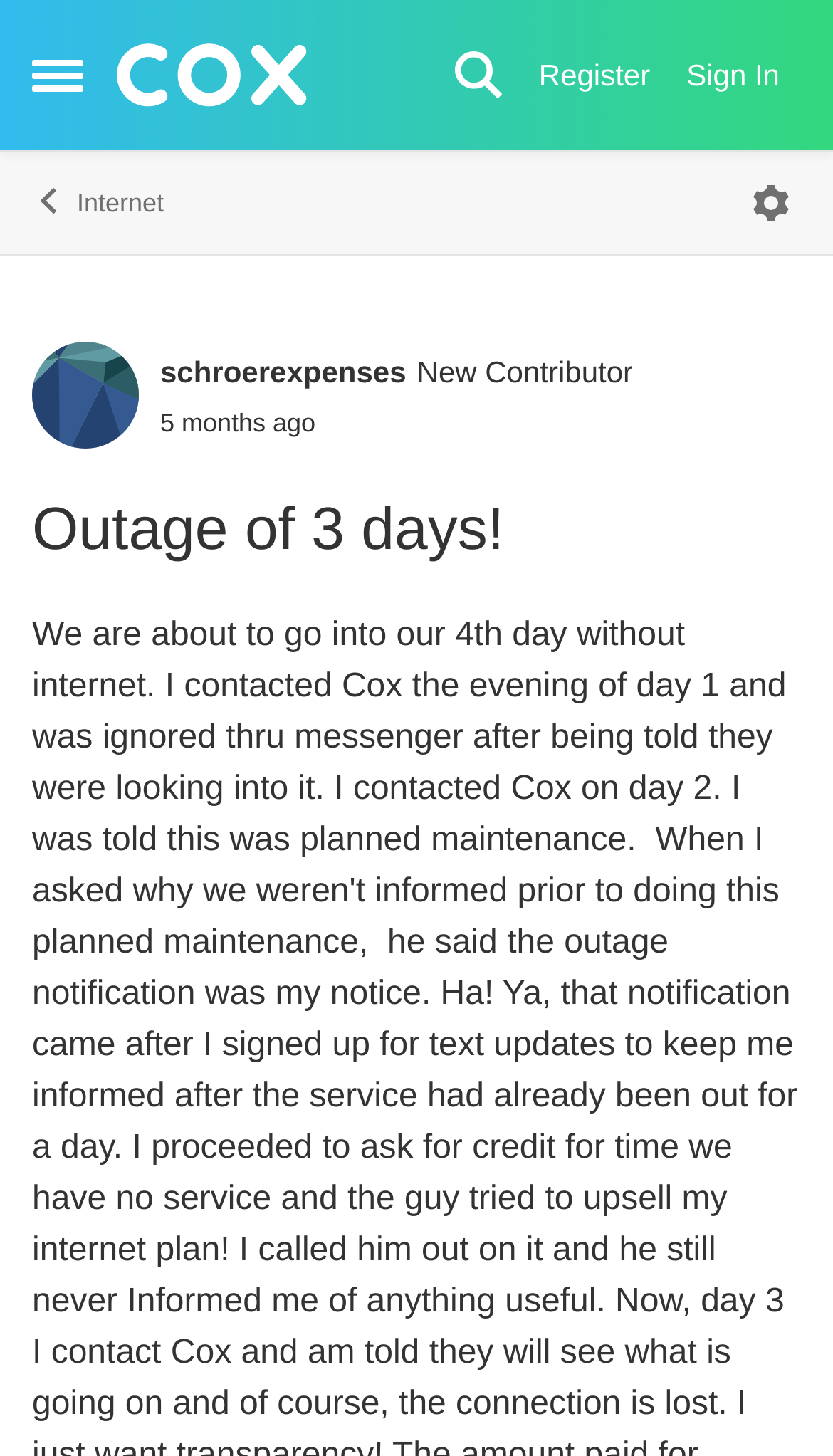Extract the heading text from the webpage.

Outage of 3 days!